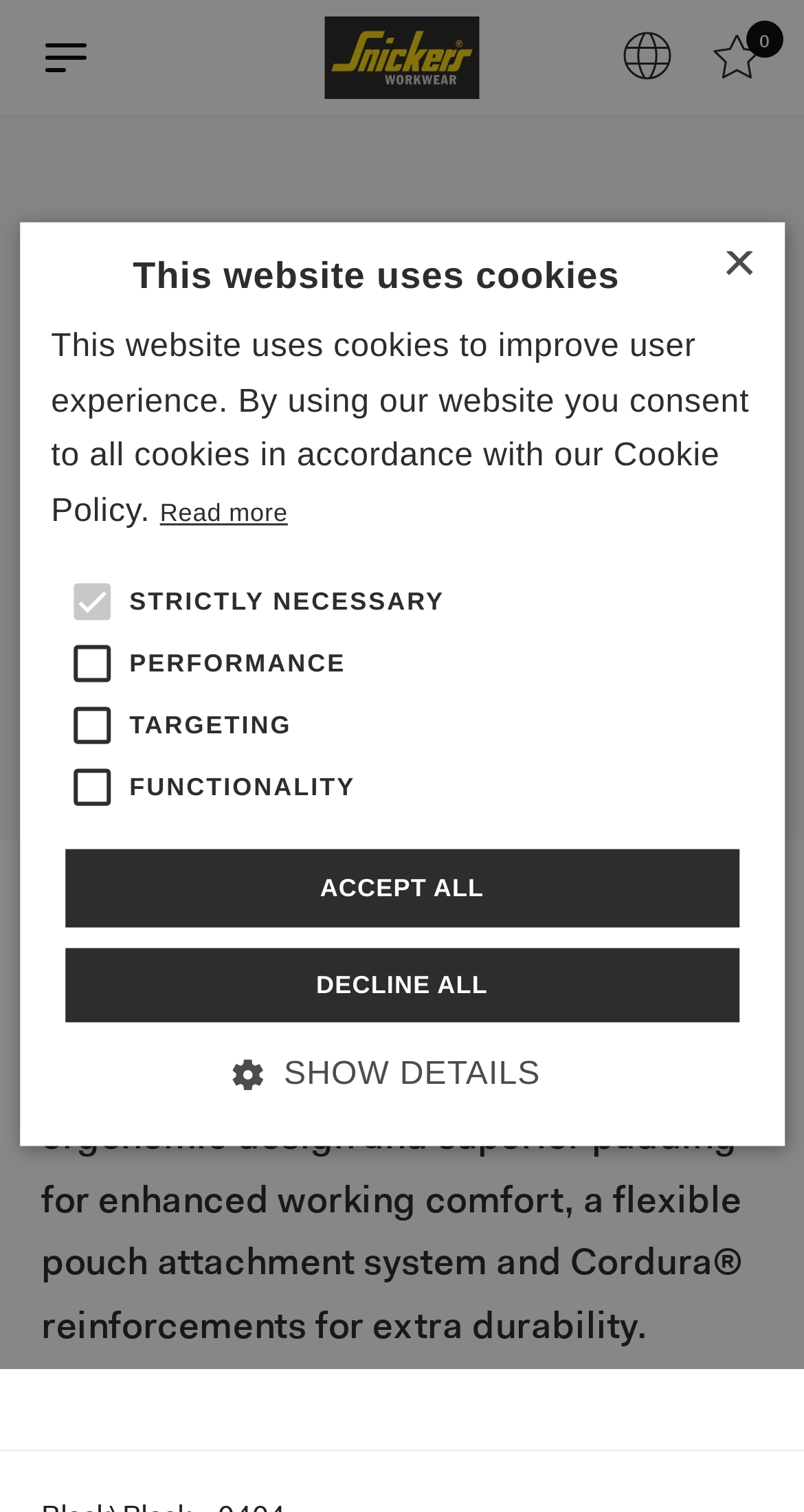Given the description: "Decline all", determine the bounding box coordinates of the UI element. The coordinates should be formatted as four float numbers between 0 and 1, [left, top, right, bottom].

[0.081, 0.628, 0.919, 0.677]